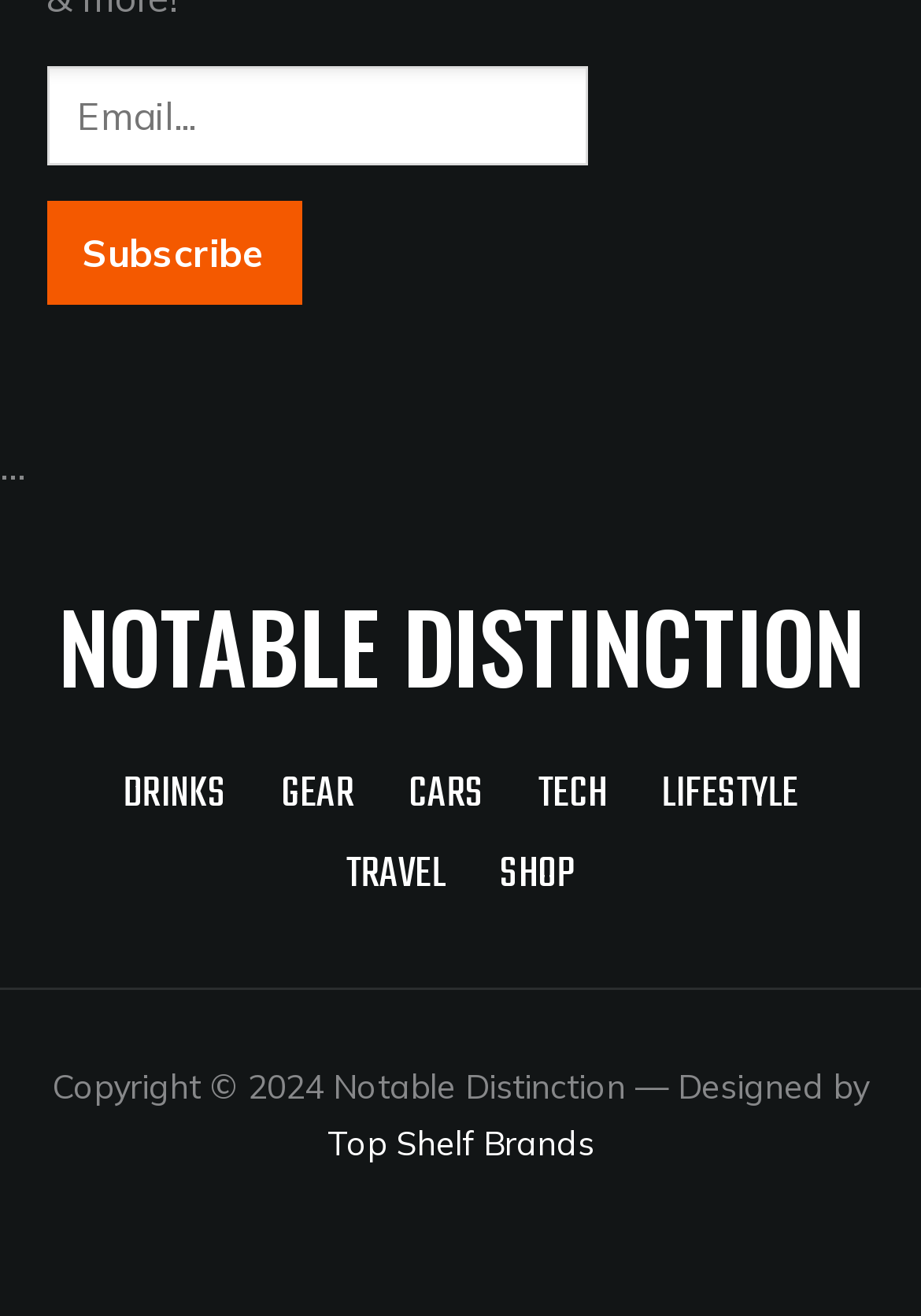Find the bounding box coordinates for the area that must be clicked to perform this action: "Read about Kultur & Nöje".

None